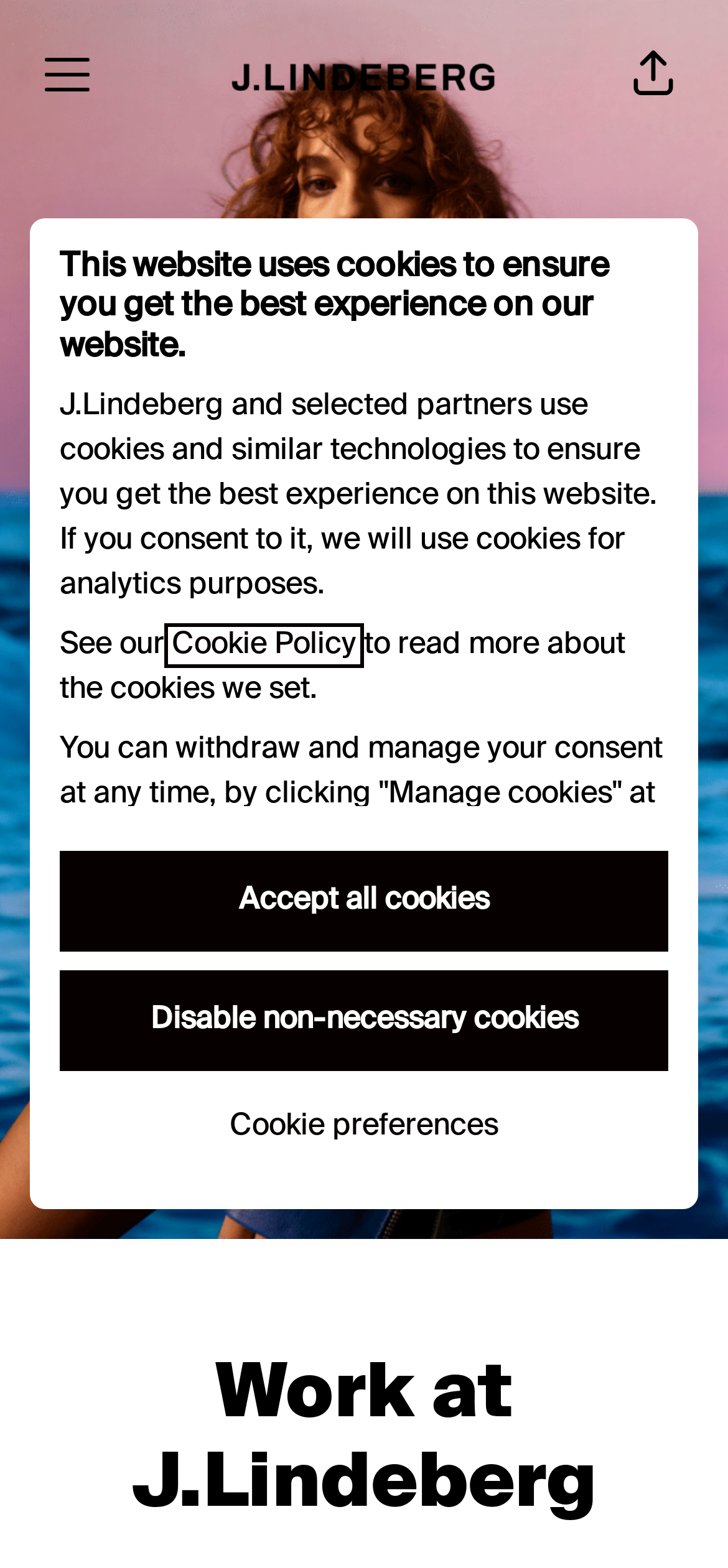Please specify the bounding box coordinates of the area that should be clicked to accomplish the following instruction: "Go to the next month". The coordinates should consist of four float numbers between 0 and 1, i.e., [left, top, right, bottom].

None